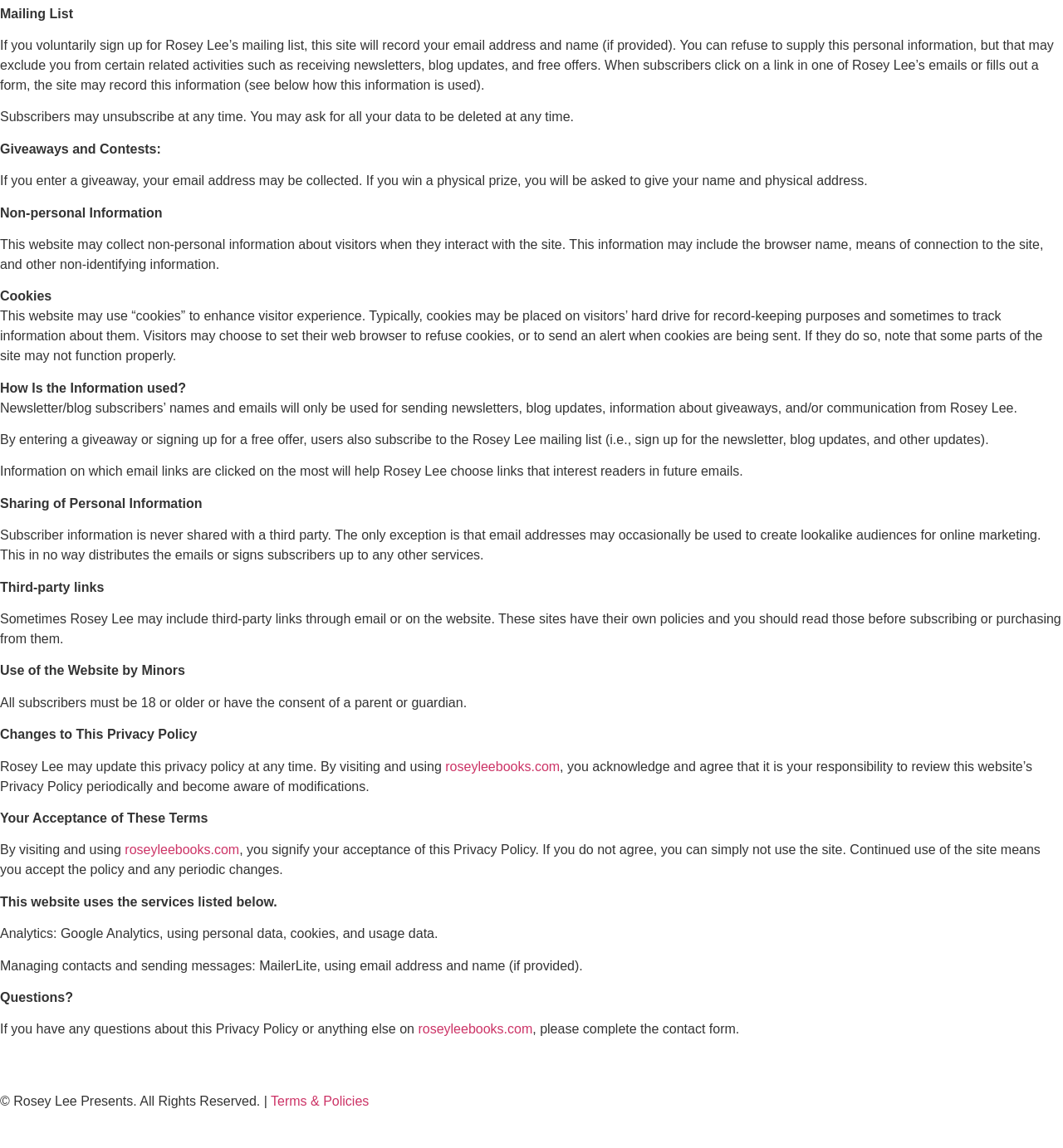Provide the bounding box coordinates for the UI element that is described as: "Terms & Policies".

[0.255, 0.953, 0.347, 0.965]